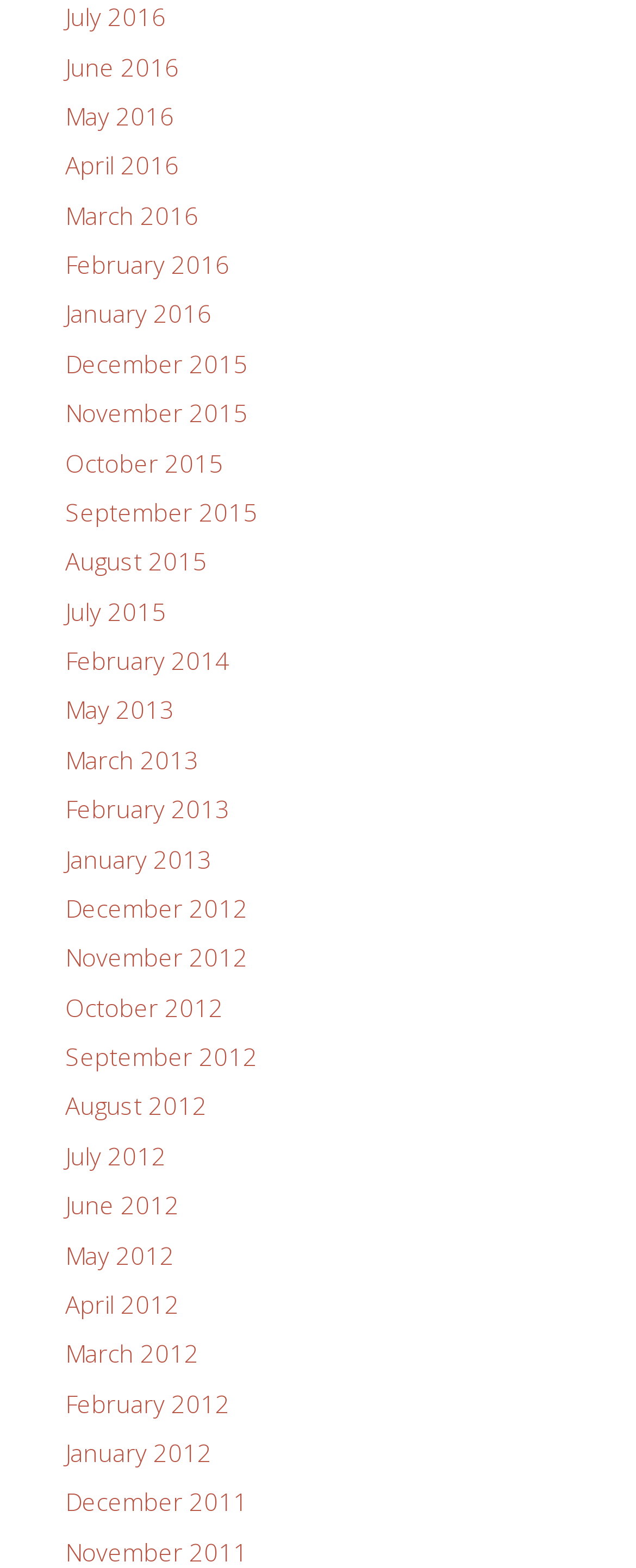Based on the visual content of the image, answer the question thoroughly: How many years are represented on the webpage?

I looked at the links on the webpage and found that there are months listed from 2011 to 2016, which means 5 years are represented.